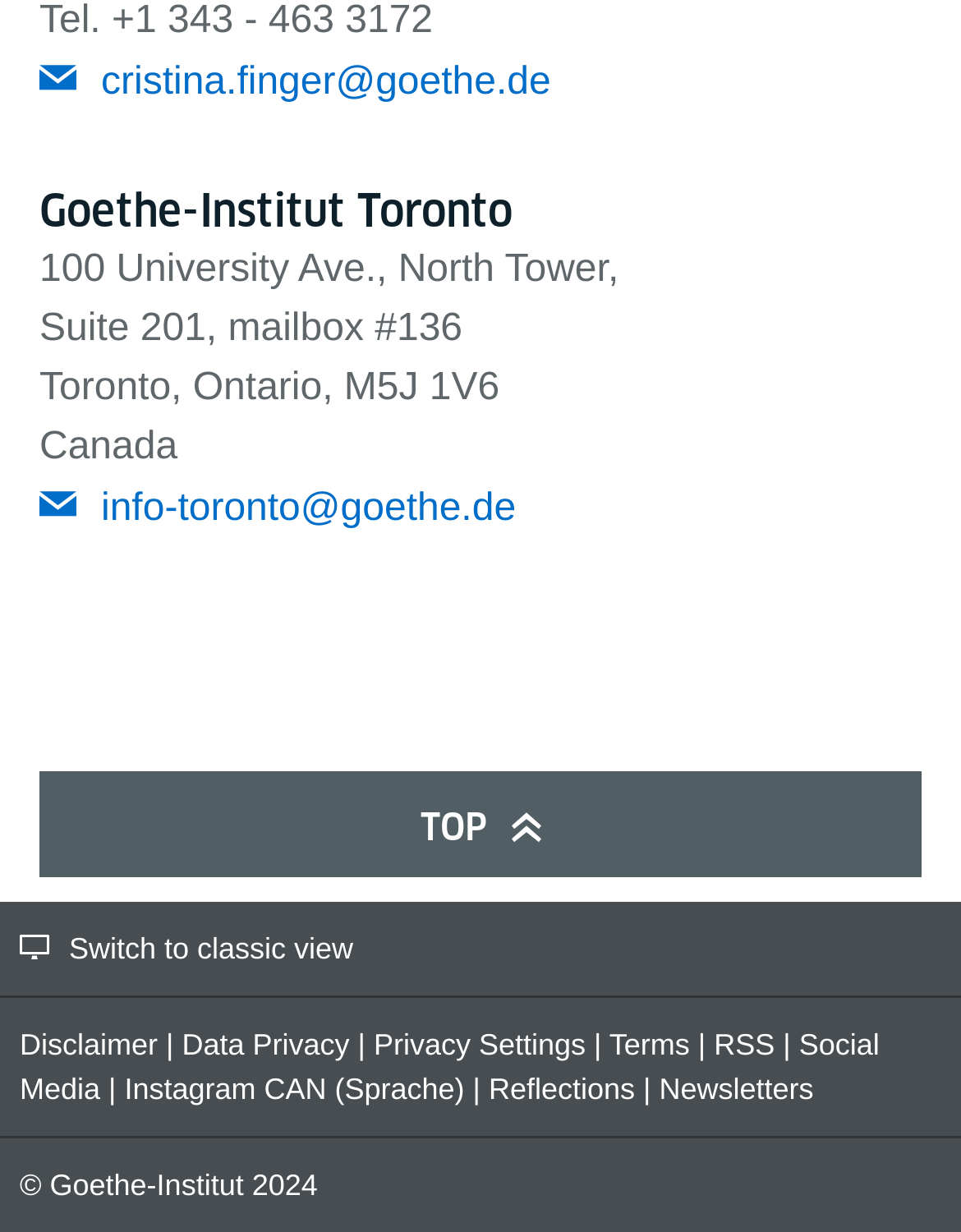Can you identify the bounding box coordinates of the clickable region needed to carry out this instruction: 'Send an email to cristina.finger'? The coordinates should be four float numbers within the range of 0 to 1, stated as [left, top, right, bottom].

[0.041, 0.043, 0.573, 0.093]